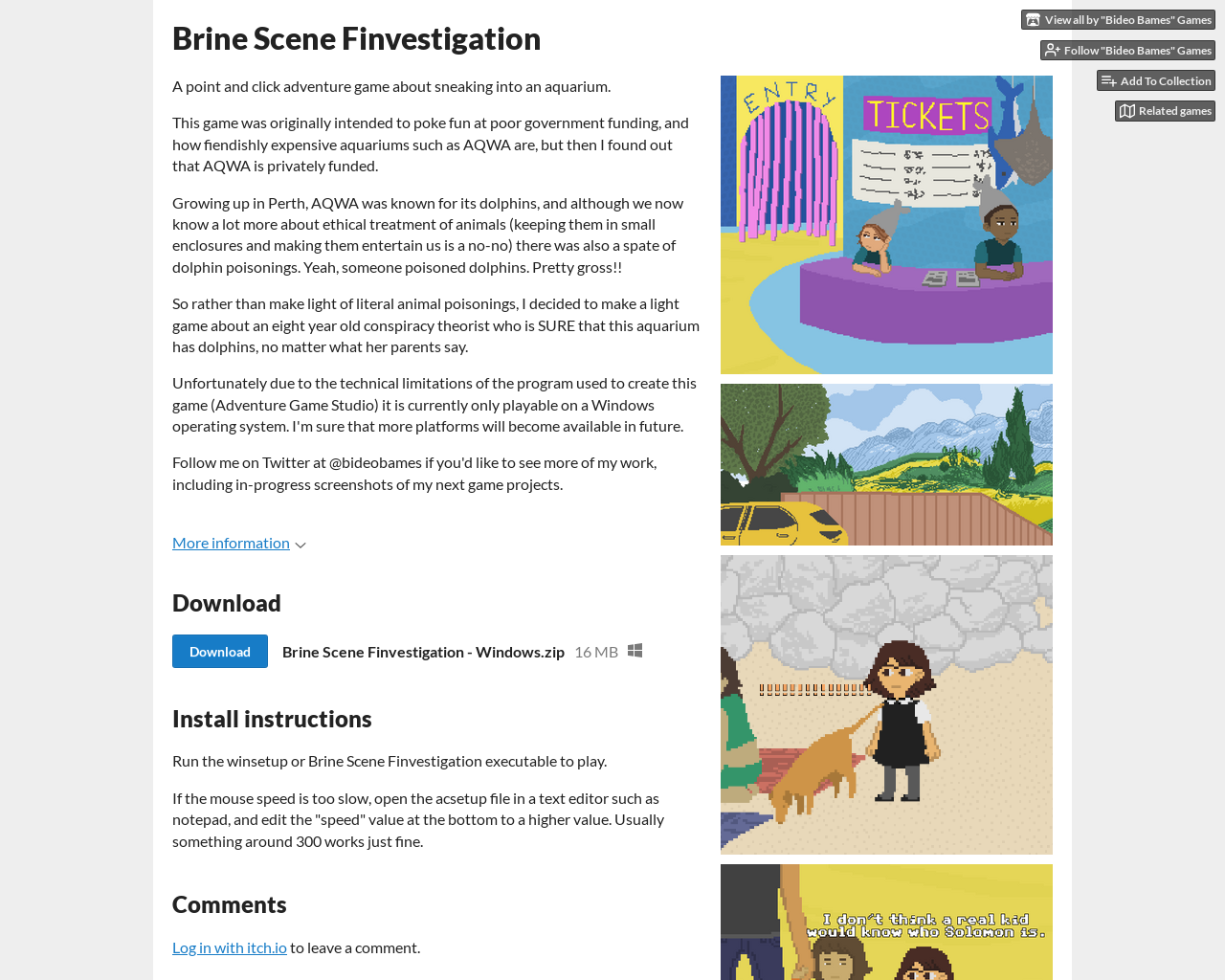For the element described, predict the bounding box coordinates as (top-left x, top-left y, bottom-right x, bottom-right y). All values should be between 0 and 1. Element description: Download

[0.141, 0.647, 0.219, 0.681]